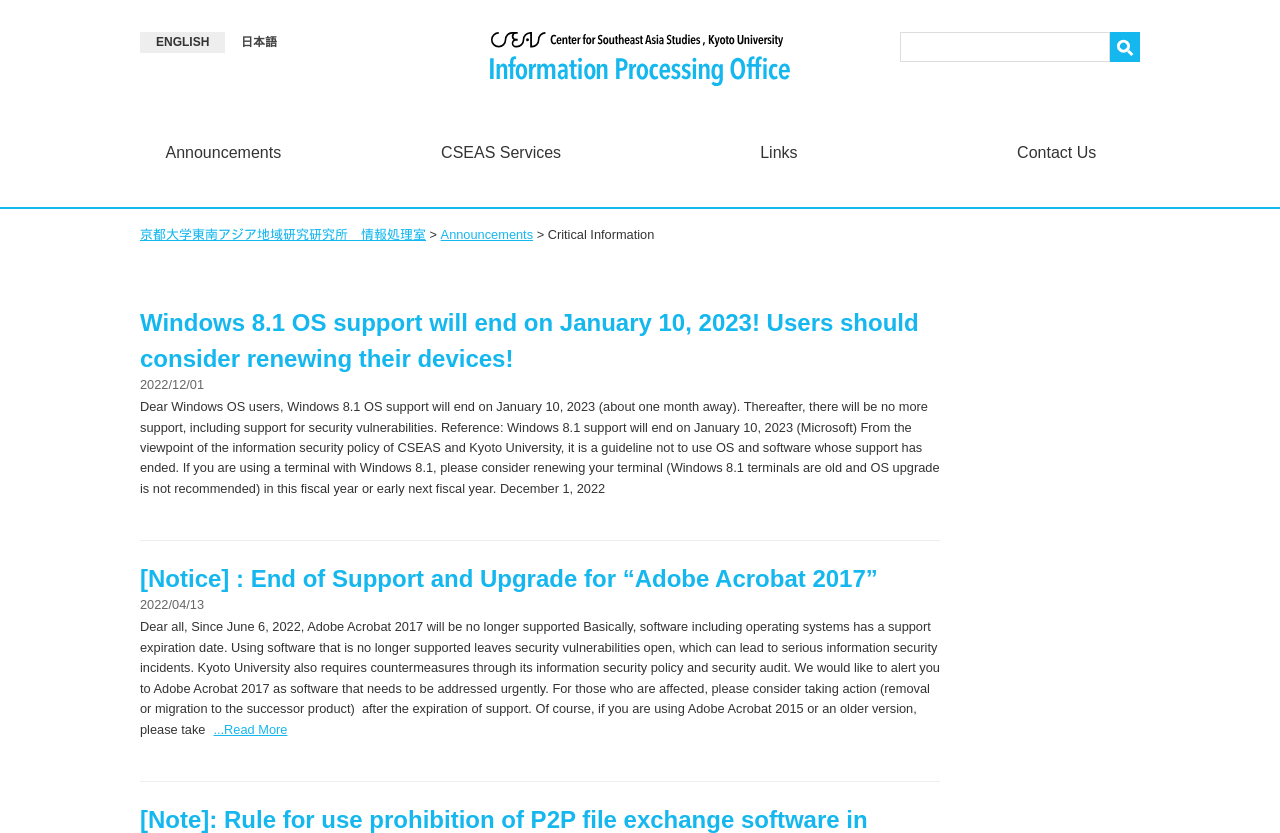Given the description "English", determine the bounding box of the corresponding UI element.

[0.109, 0.038, 0.176, 0.064]